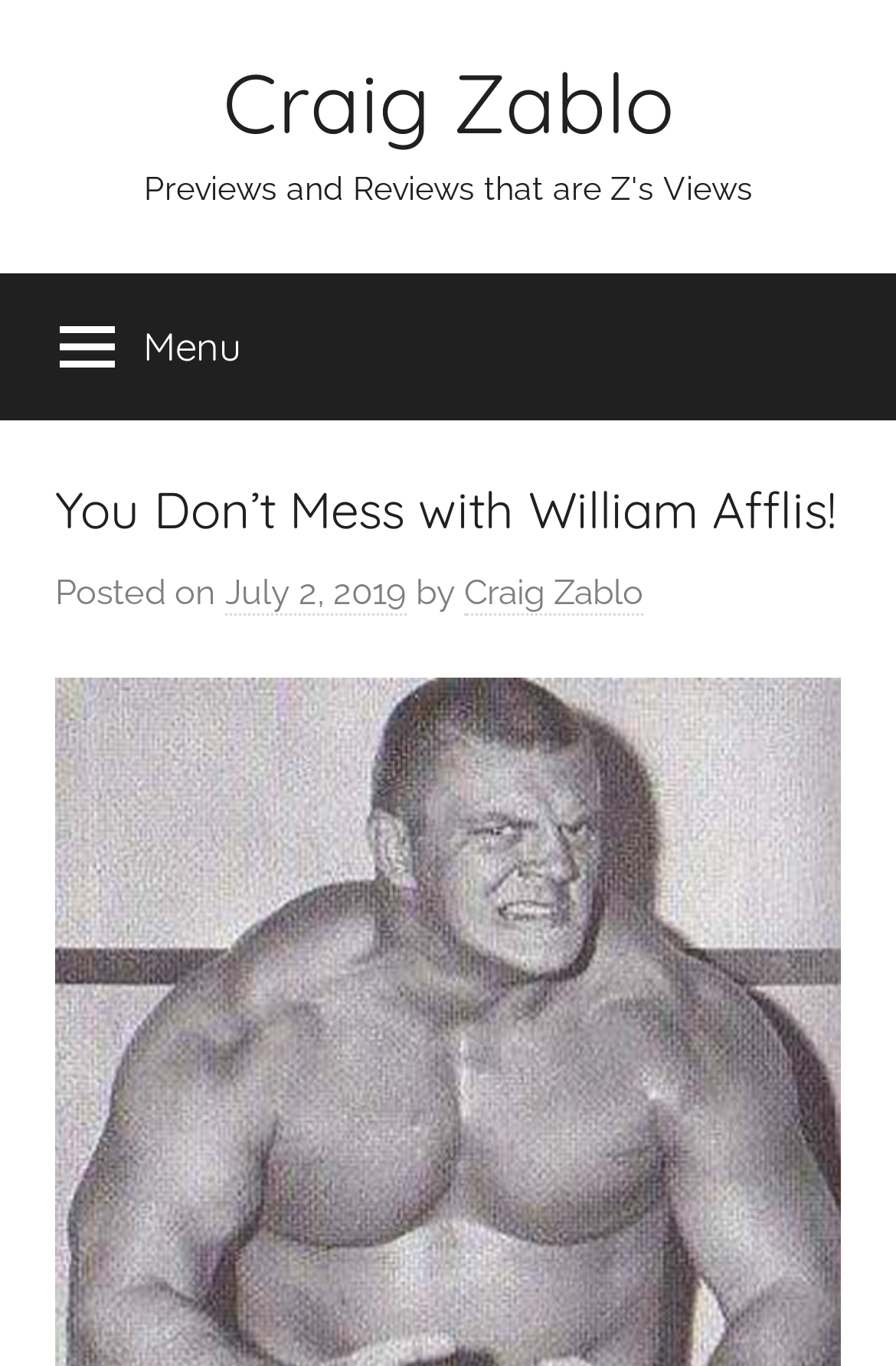What is the purpose of the button at the top left?
Utilize the image to construct a detailed and well-explained answer.

The button at the top left is labeled as 'Menu' and it is not expanded, indicating that it controls a menu that can be expanded by clicking on it.